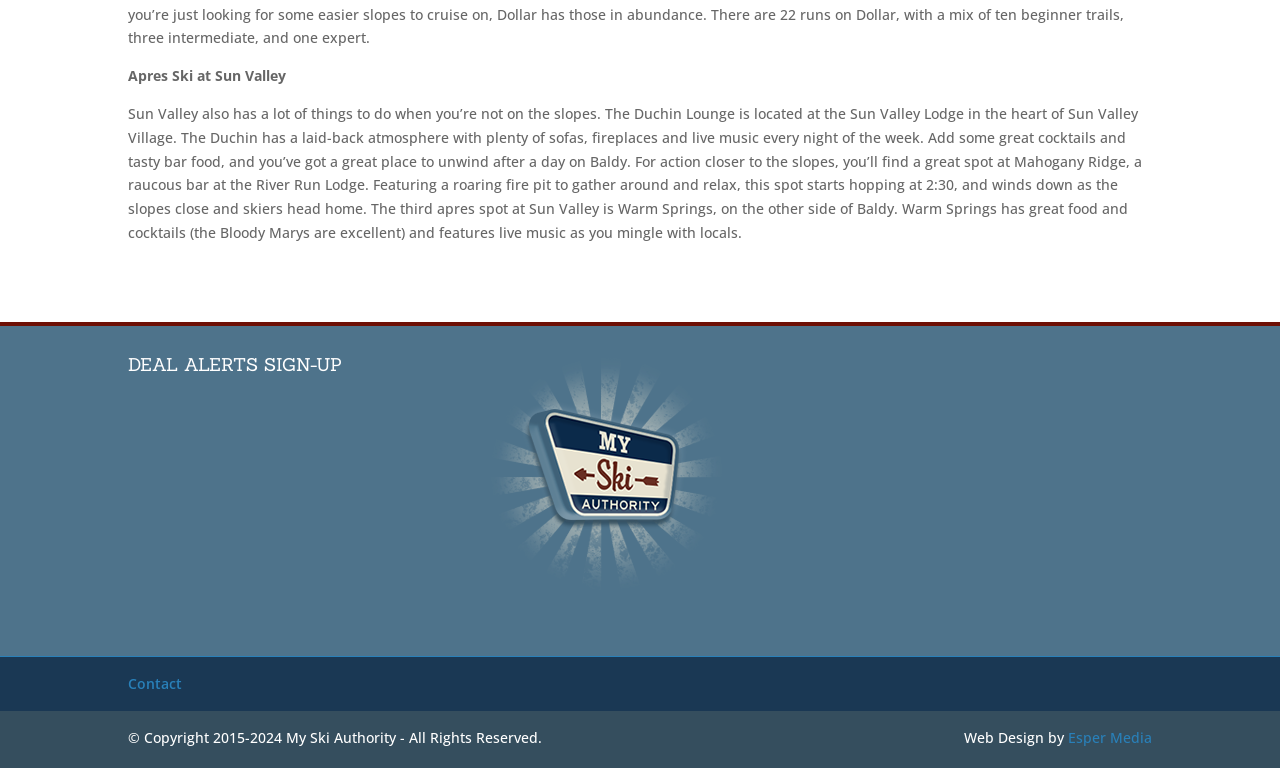From the element description Esper Media, predict the bounding box coordinates of the UI element. The coordinates must be specified in the format (top-left x, top-left y, bottom-right x, bottom-right y) and should be within the 0 to 1 range.

[0.834, 0.947, 0.9, 0.972]